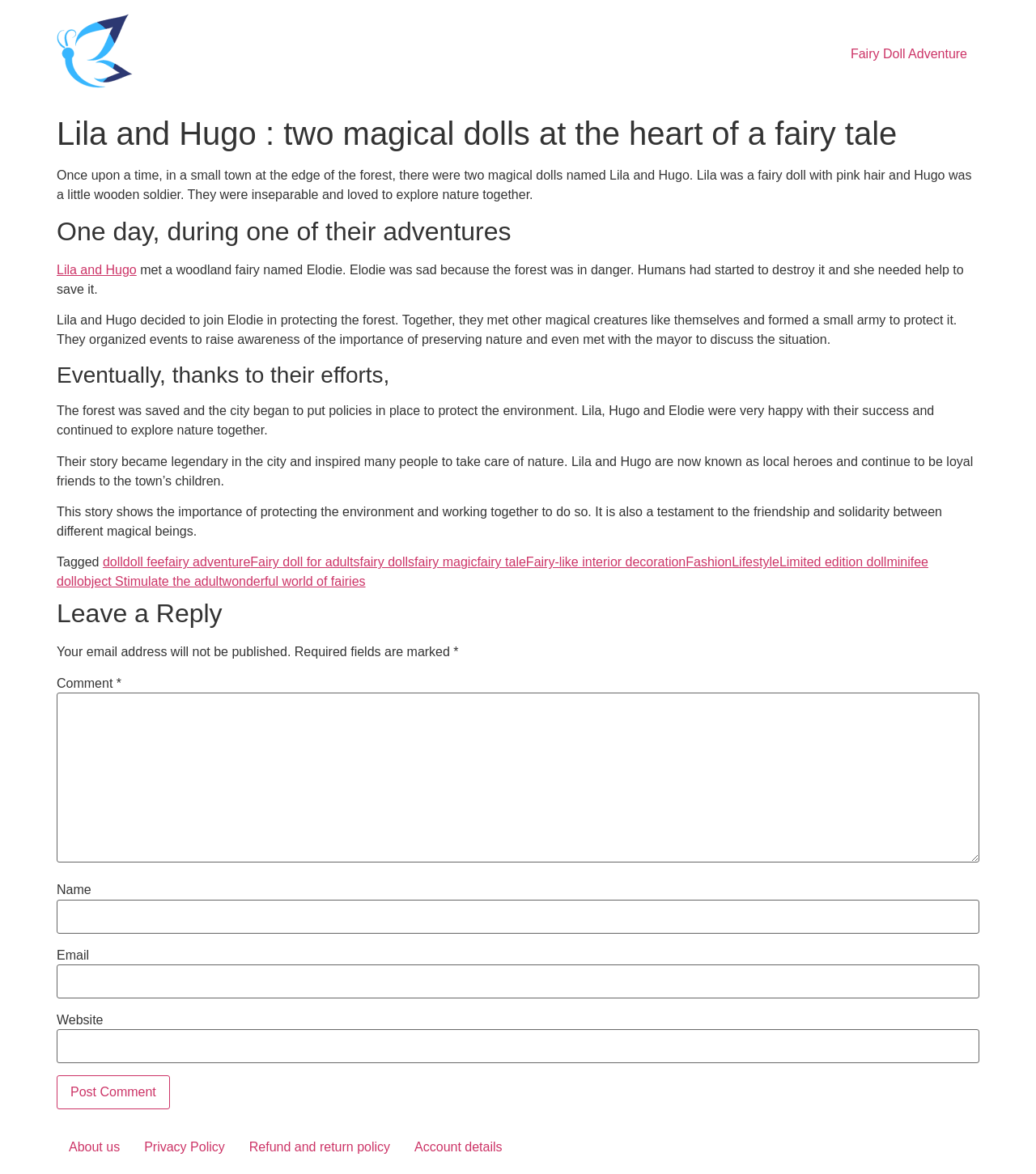Use a single word or phrase to respond to the question:
What are the types of links available at the bottom of the webpage?

Various tags and categories